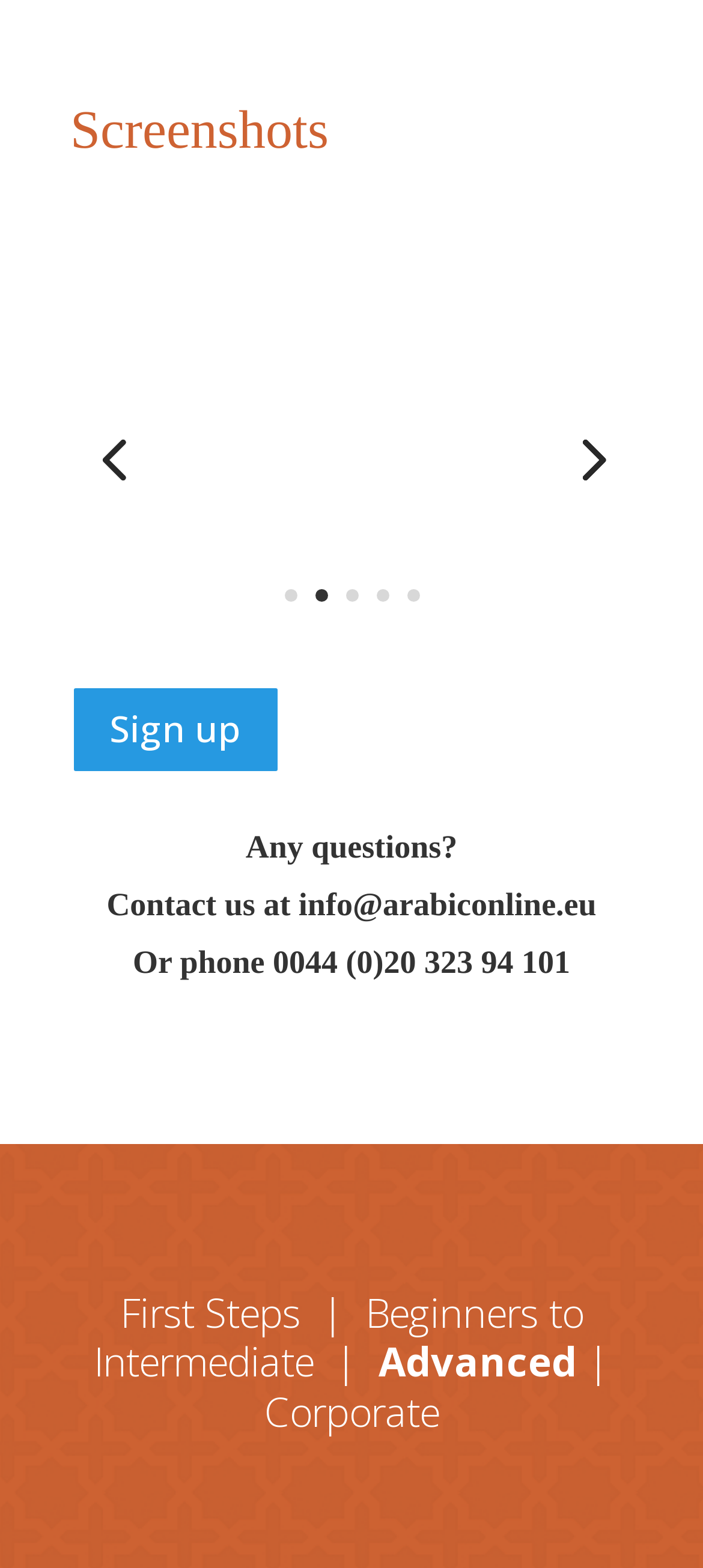Locate the bounding box coordinates of the area that needs to be clicked to fulfill the following instruction: "Click on '4'". The coordinates should be in the format of four float numbers between 0 and 1, namely [left, top, right, bottom].

[0.1, 0.265, 0.223, 0.32]